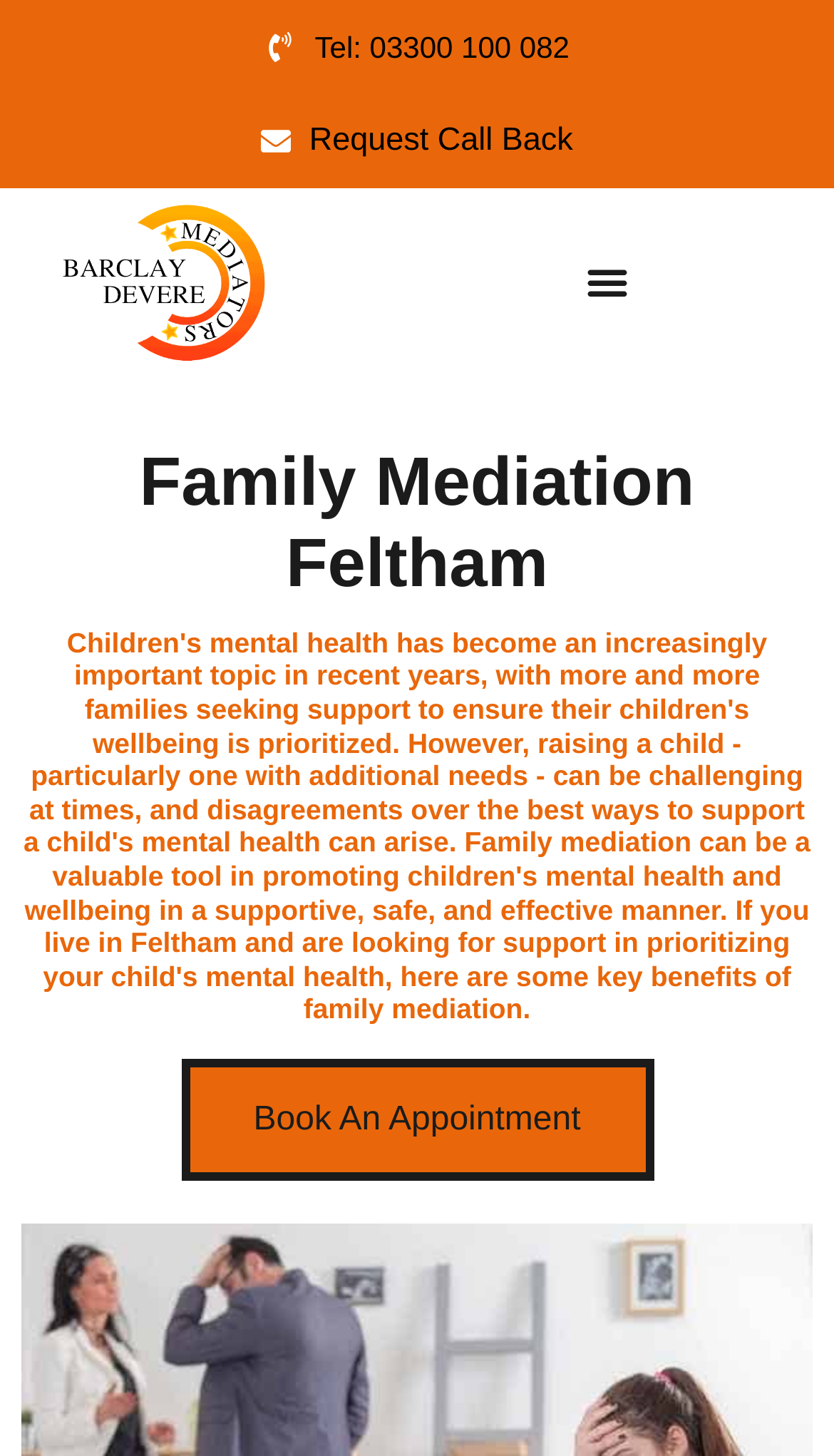Describe every aspect of the webpage in a detailed manner.

The webpage is about family mediation in Feltham, specifically focusing on prioritizing children's mental health. At the top, there is a section with contact information, featuring a phone number "Tel: 03300 100 082" and a "Request Call Back" link, both positioned near the center of the page. 

To the left of this section, there is a link to "BARCLAY-DEVERE" accompanied by an image with the same name. Below this, a "Menu Toggle" button is located, which is not expanded. 

The main content of the page is headed by a title "Family Mediation Feltham" in a prominent position. Following this, there is a lengthy paragraph discussing the importance of children's mental health, the challenges of raising a child, and how family mediation can be a valuable tool in promoting children's mental health and wellbeing. 

At the bottom of the page, a "Book An Appointment" link is positioned, encouraging visitors to take action. Overall, the webpage presents a clear and concise message about the role of family mediation in promoting children's mental health, with a focus on the Feltham area.